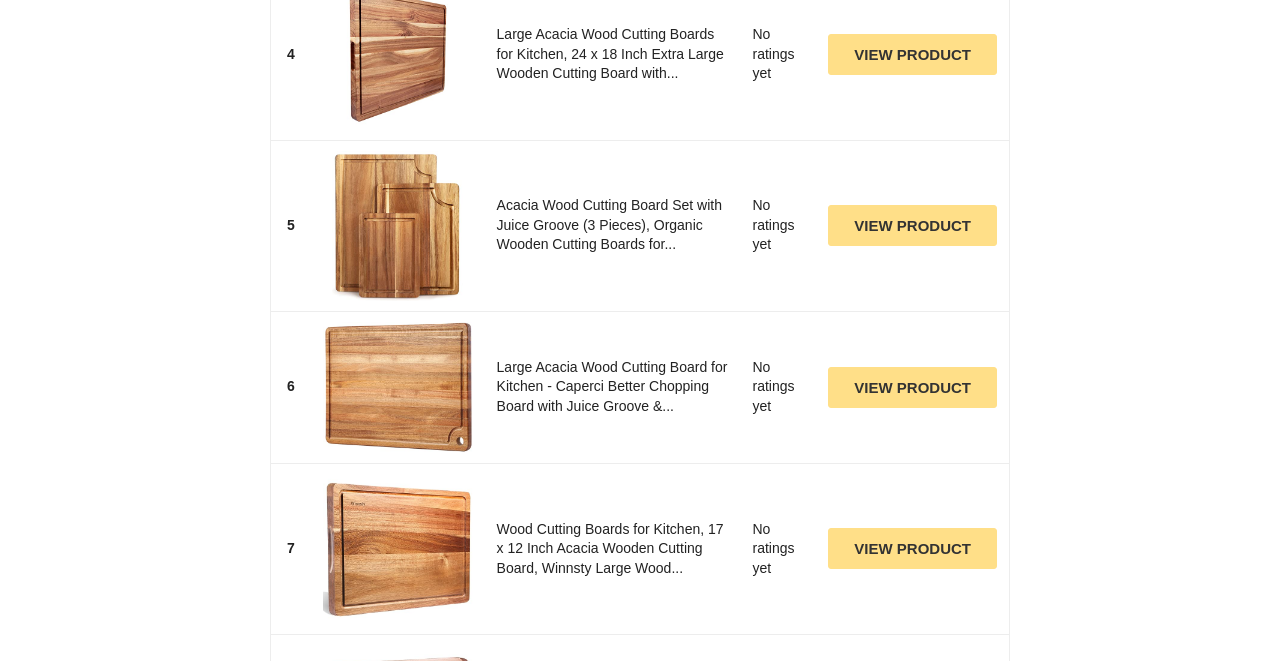Respond to the question below with a single word or phrase: What is the size of the first product?

24 x 18 Inch